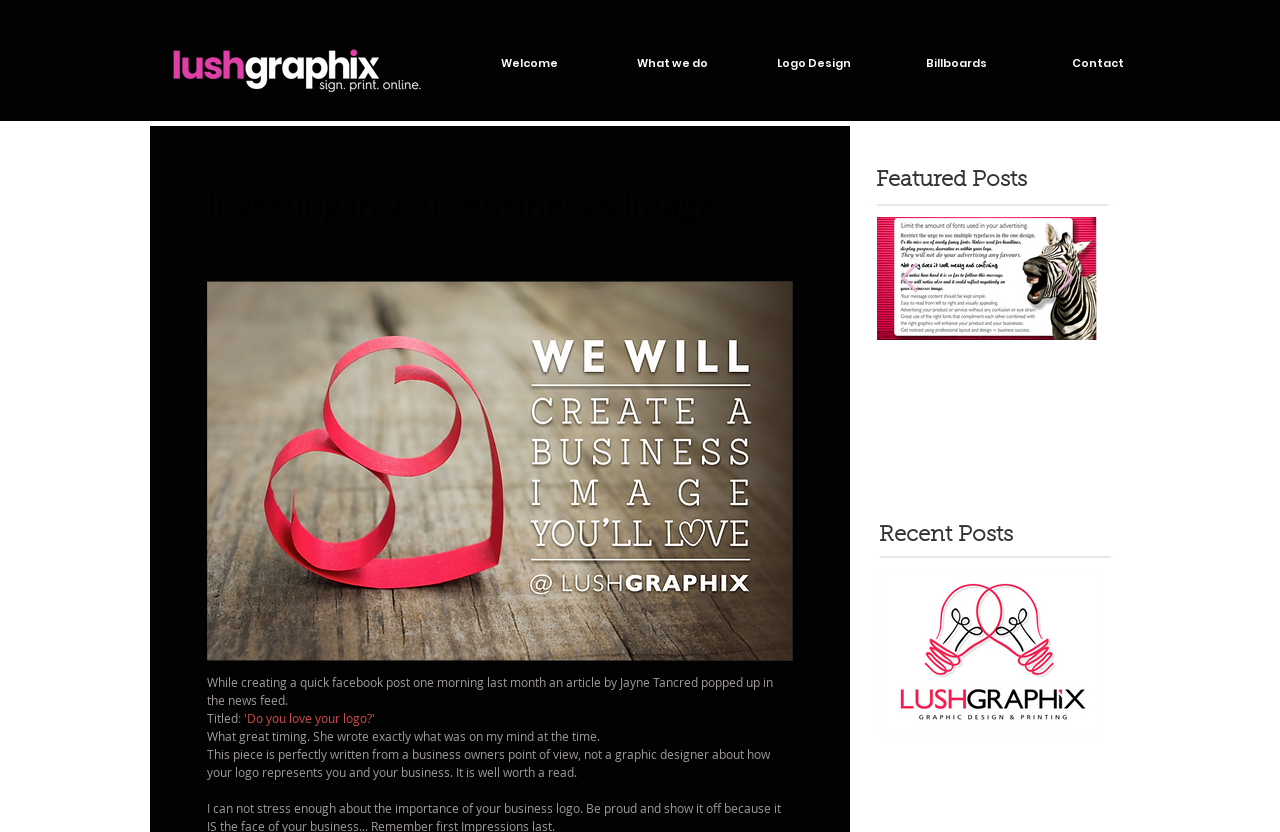Determine the bounding box of the UI component based on this description: "'Do you love your logo?'". The bounding box coordinates should be four float values between 0 and 1, i.e., [left, top, right, bottom].

[0.191, 0.854, 0.293, 0.873]